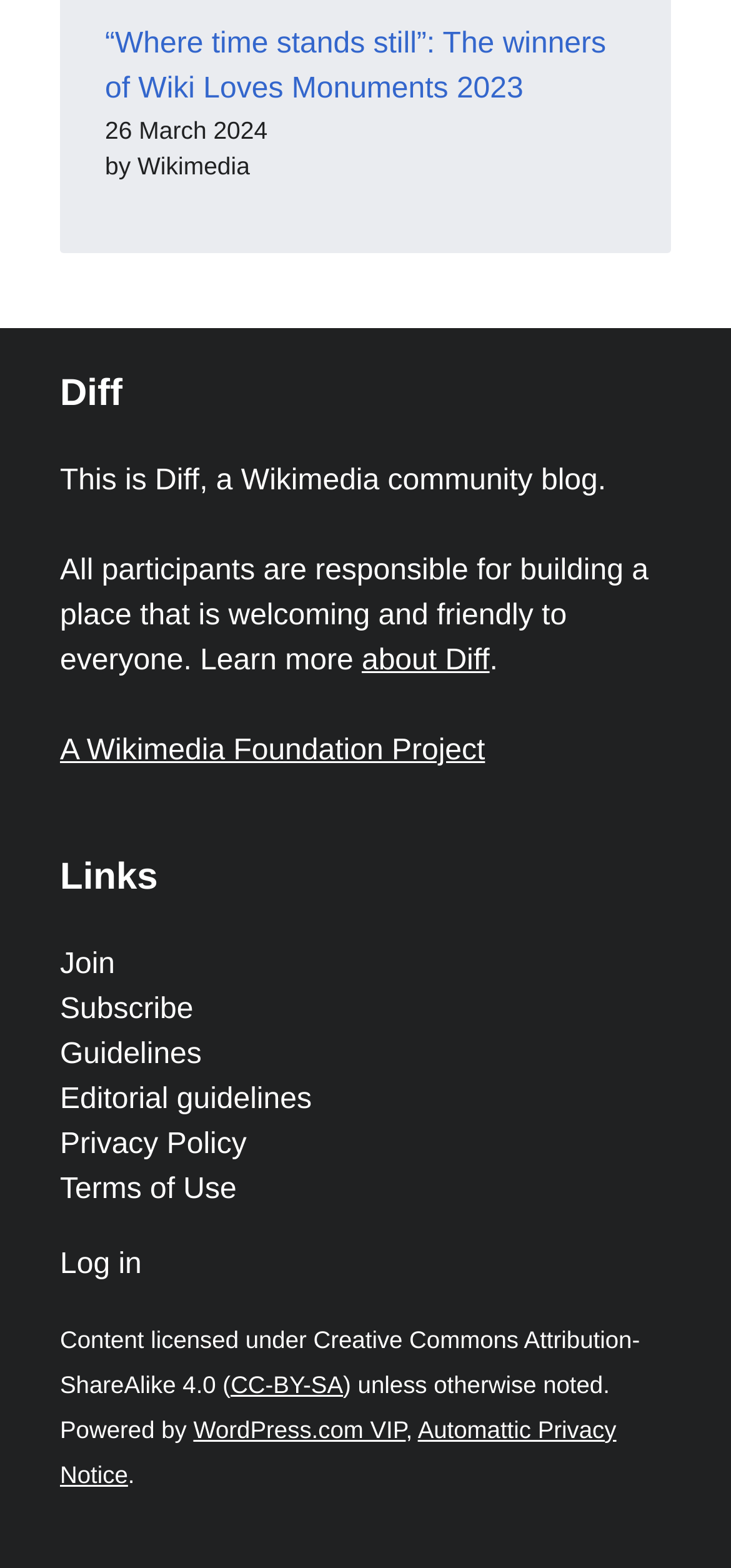Based on the image, give a detailed response to the question: What is the purpose of the Diff blog?

I inferred the purpose by reading the StaticText element 'All participants are responsible for building a place that is welcoming and friendly to everyone.' which is a child of the heading element 'Diff'.